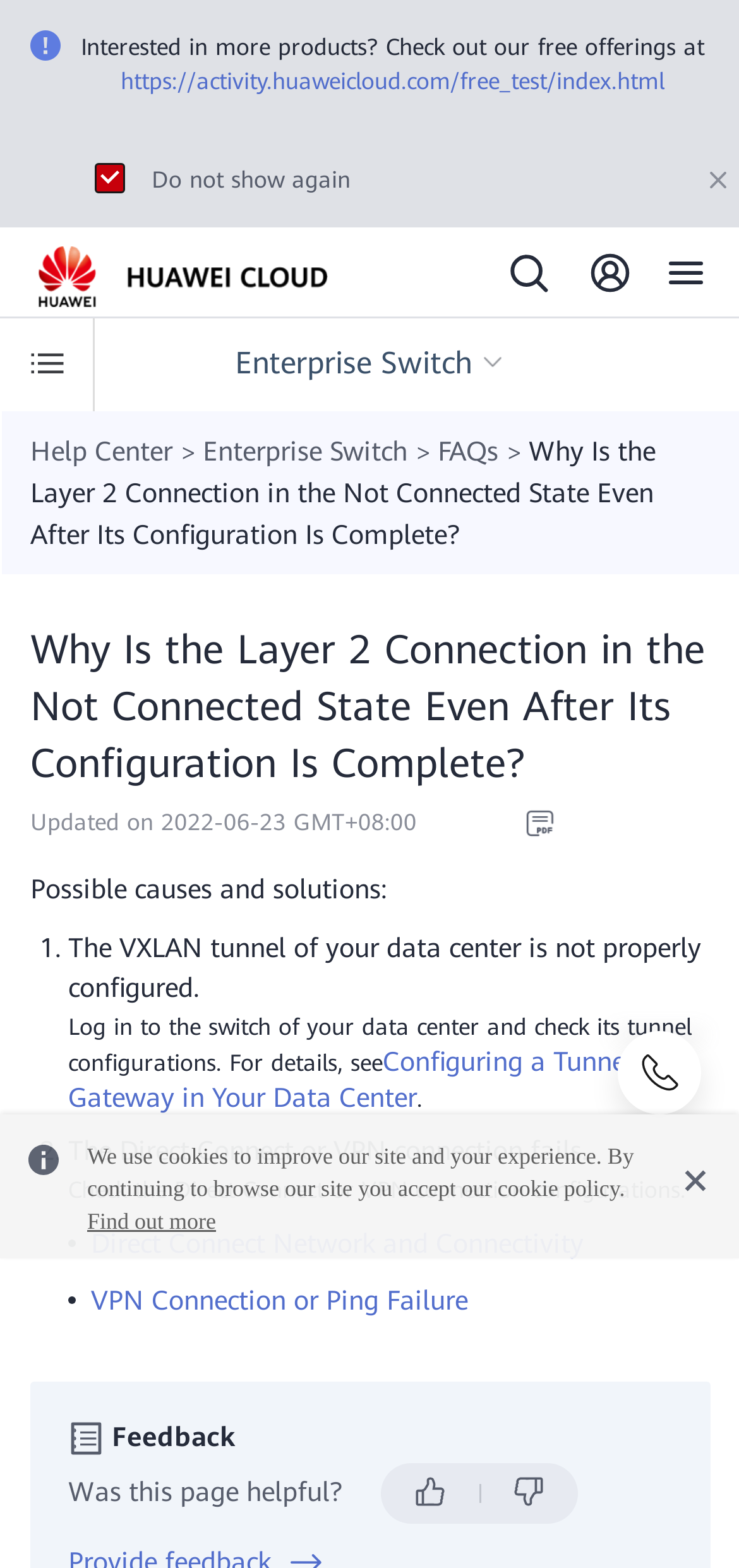Based on what you see in the screenshot, provide a thorough answer to this question: What is the date of the last update of this webpage?

I found a text 'Updated on 2022-06-23 GMT+08:00' on the webpage, which indicates the date of the last update of this webpage.